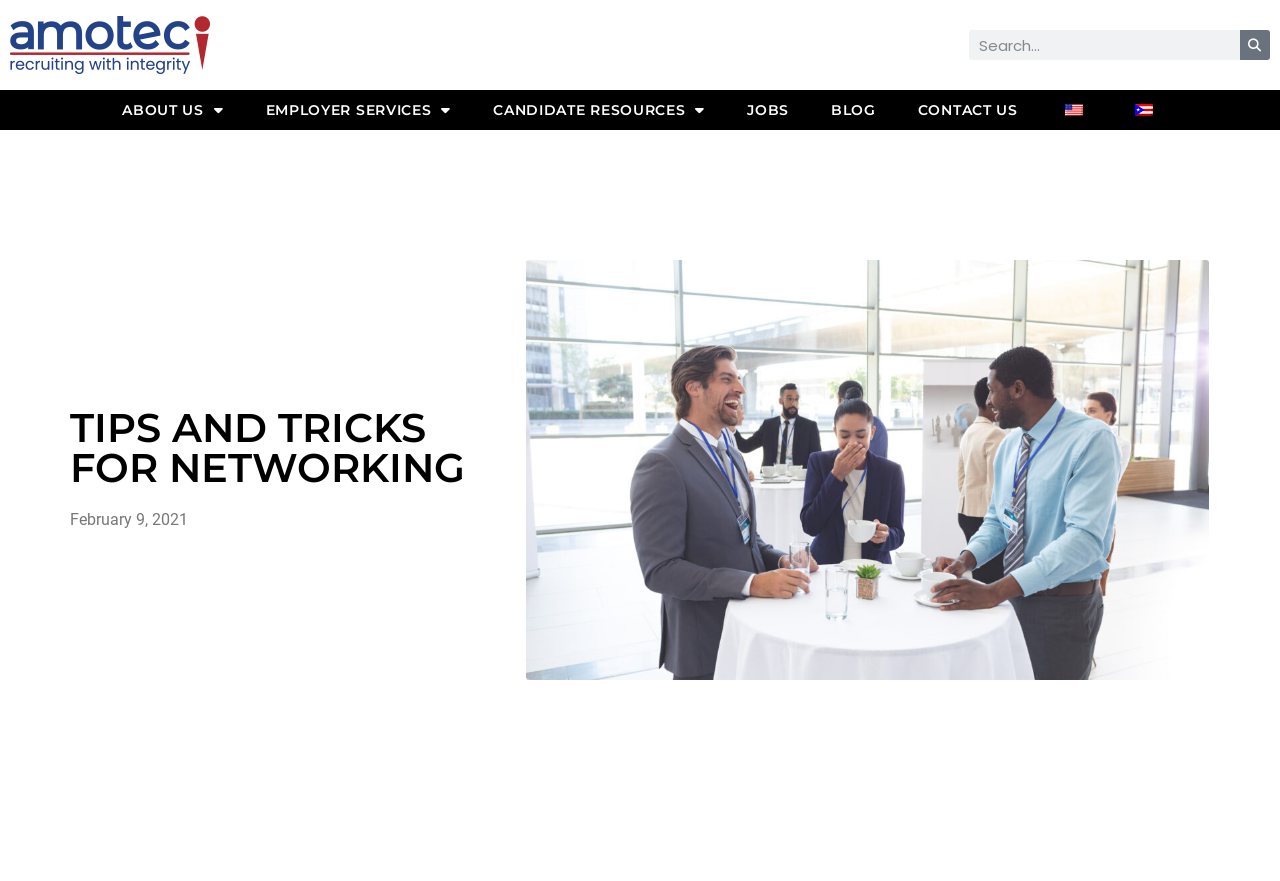How many language options are available?
Utilize the image to construct a detailed and well-explained answer.

I counted the number of language options by looking at the links 'en_US' and 'es_PR' at the top right corner of the webpage, which are accompanied by their respective flag icons.